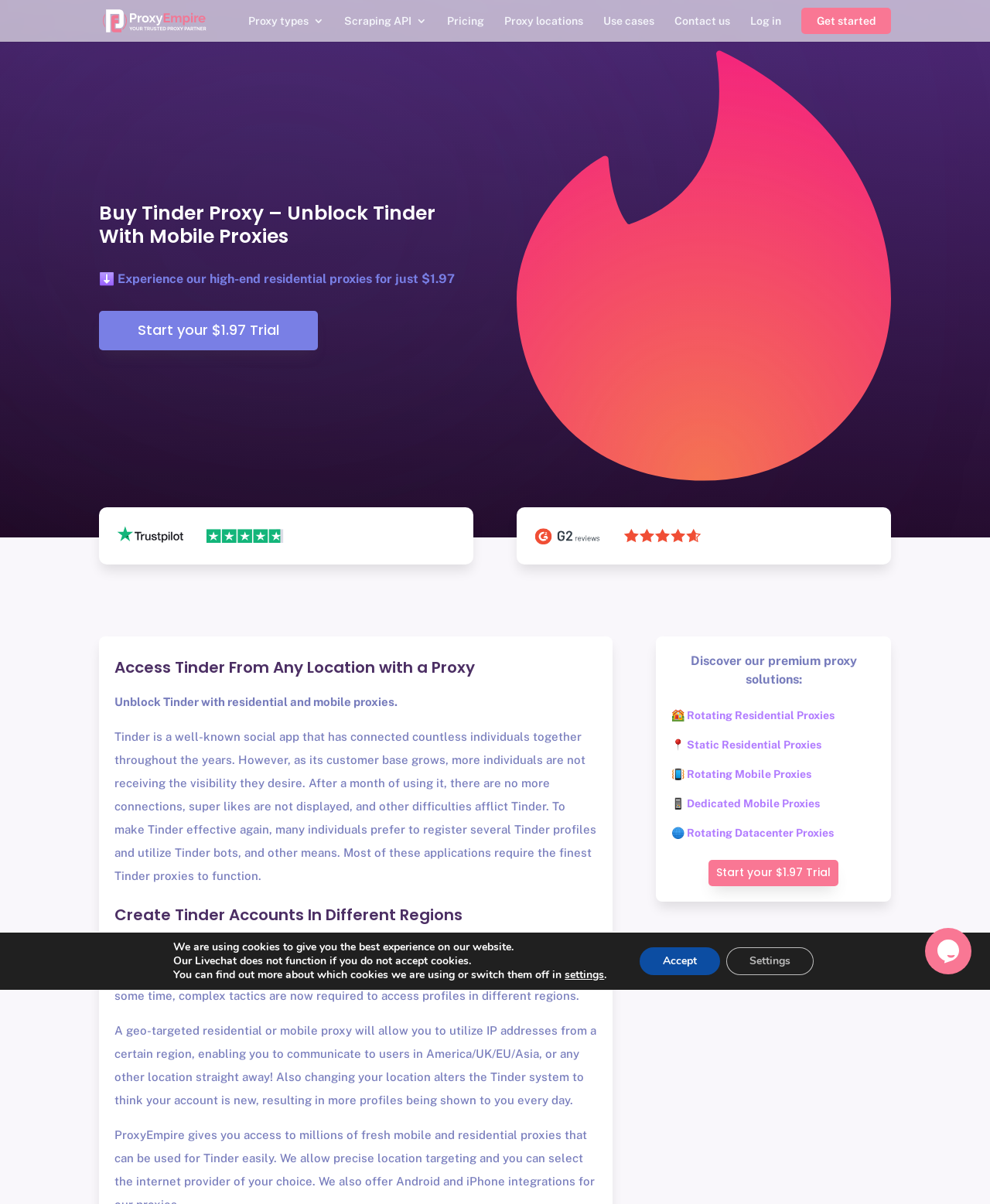Can you identify and provide the main heading of the webpage?

Buy Tinder Proxy – Unblock Tinder With Mobile Proxies